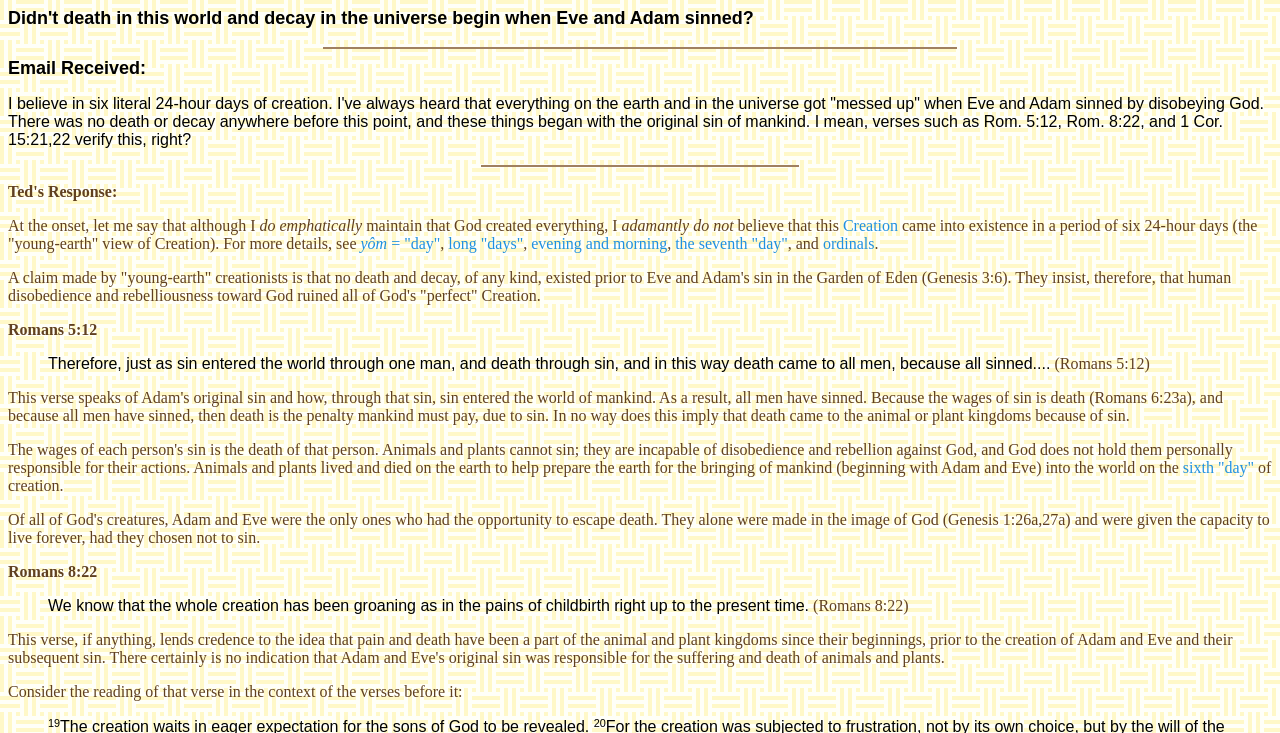Locate the bounding box coordinates of the clickable part needed for the task: "Read the quote from Romans 5:12".

[0.038, 0.484, 0.898, 0.508]